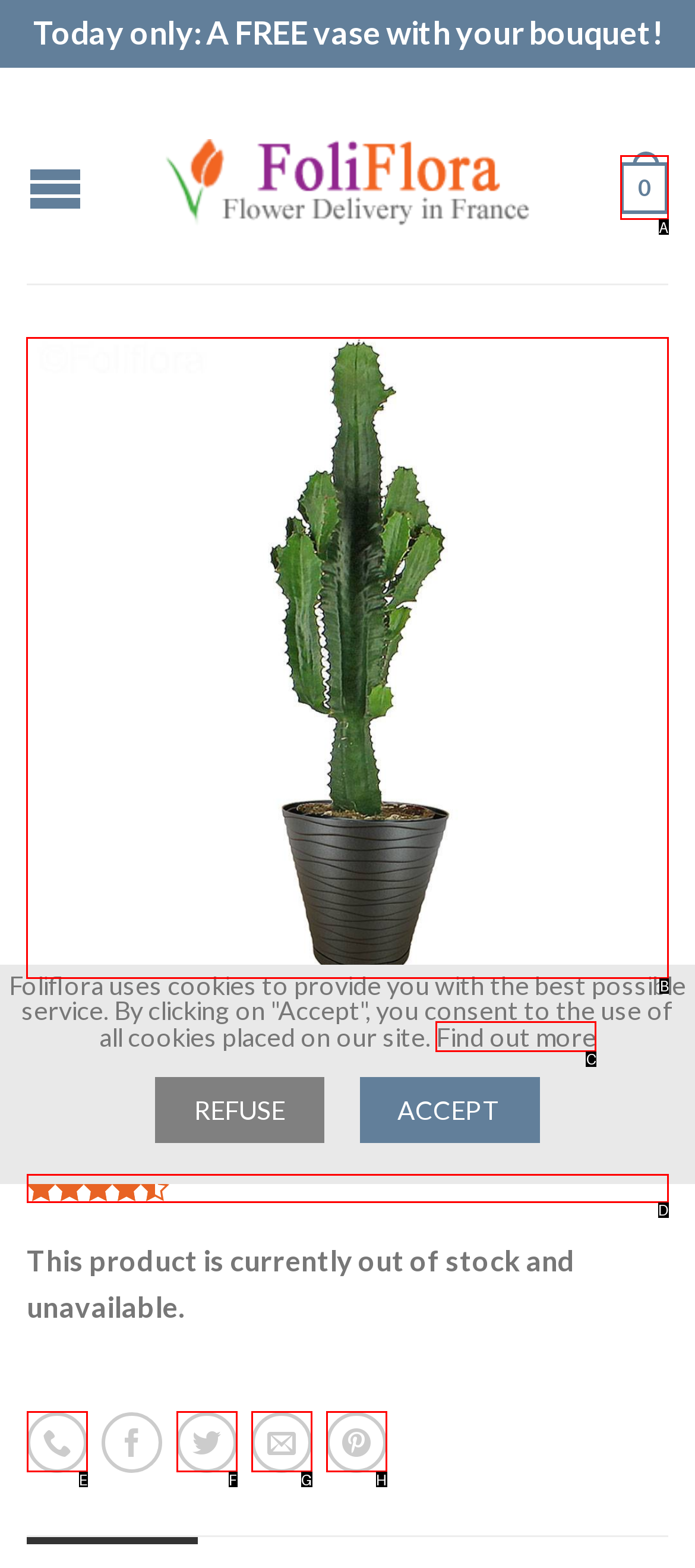Identify the HTML element to select in order to accomplish the following task: Click on the 'Mexican cactus' image
Reply with the letter of the chosen option from the given choices directly.

B